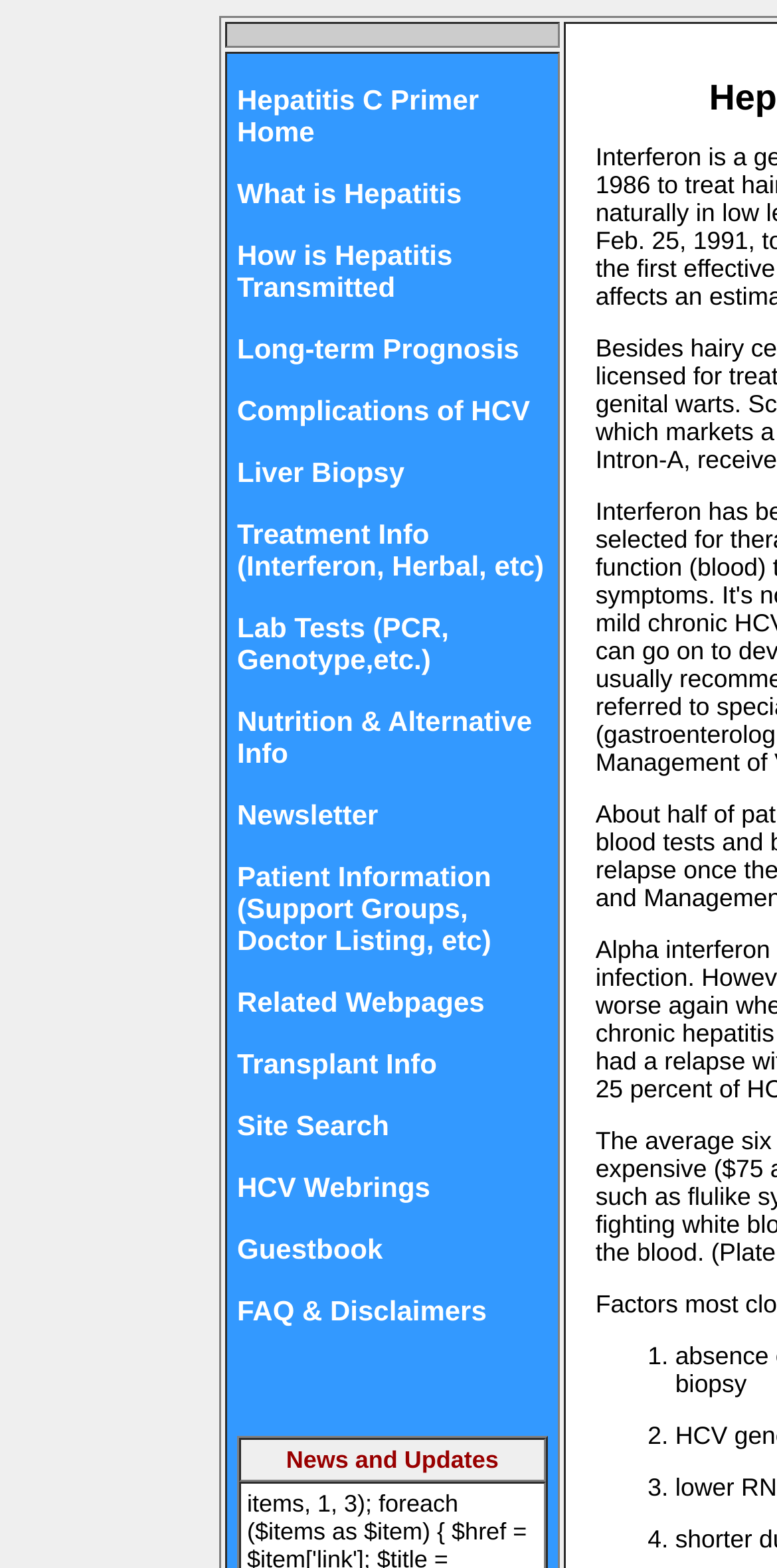Please find the bounding box coordinates of the element that you should click to achieve the following instruction: "Click on Hepatitis C Primer Home". The coordinates should be presented as four float numbers between 0 and 1: [left, top, right, bottom].

[0.305, 0.053, 0.705, 0.094]